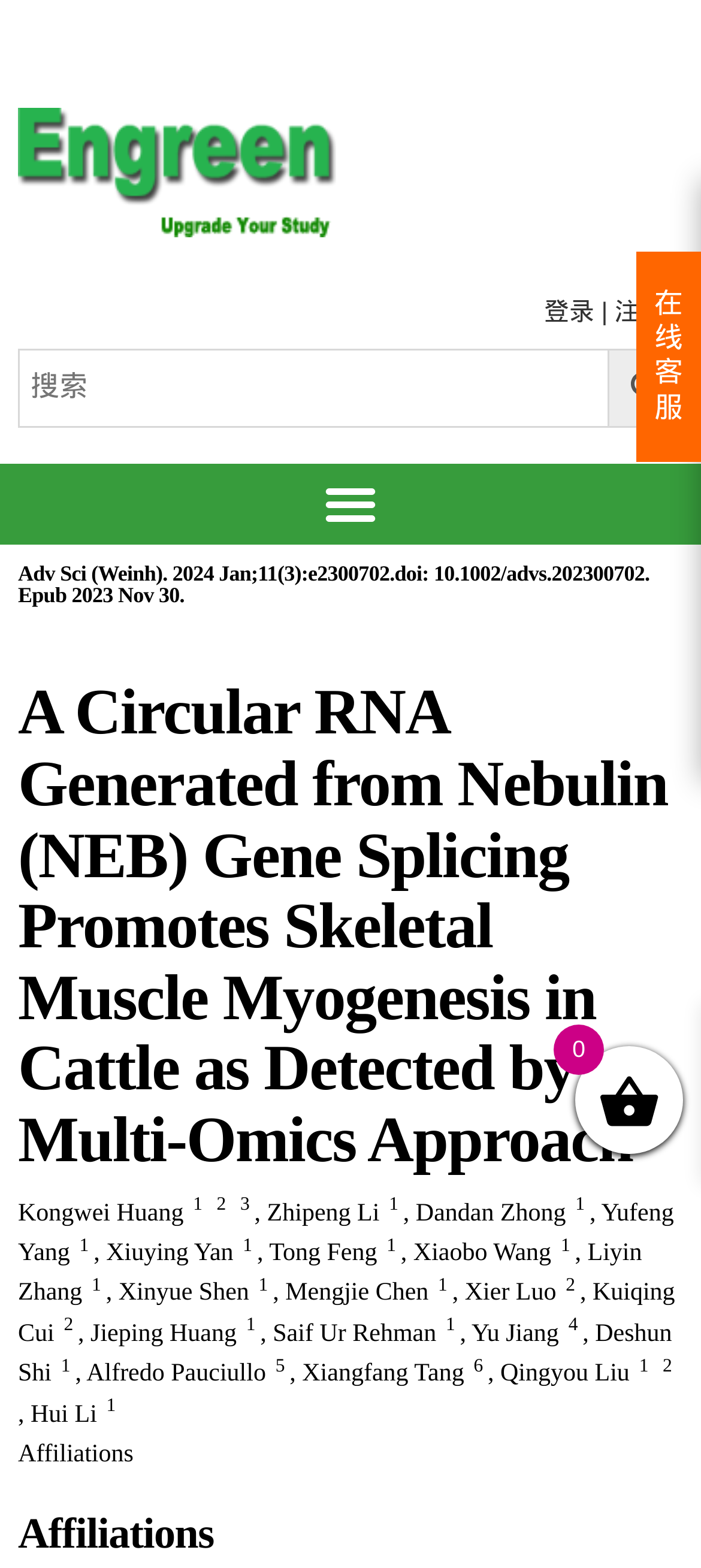What is the title of the article?
Using the visual information, answer the question in a single word or phrase.

A Circular RNA Generated from Nebulin (NEB) Gene Splicing Promotes Skeletal Muscle Myogenesis in Cattle as Detected by a Multi-Omics Approach